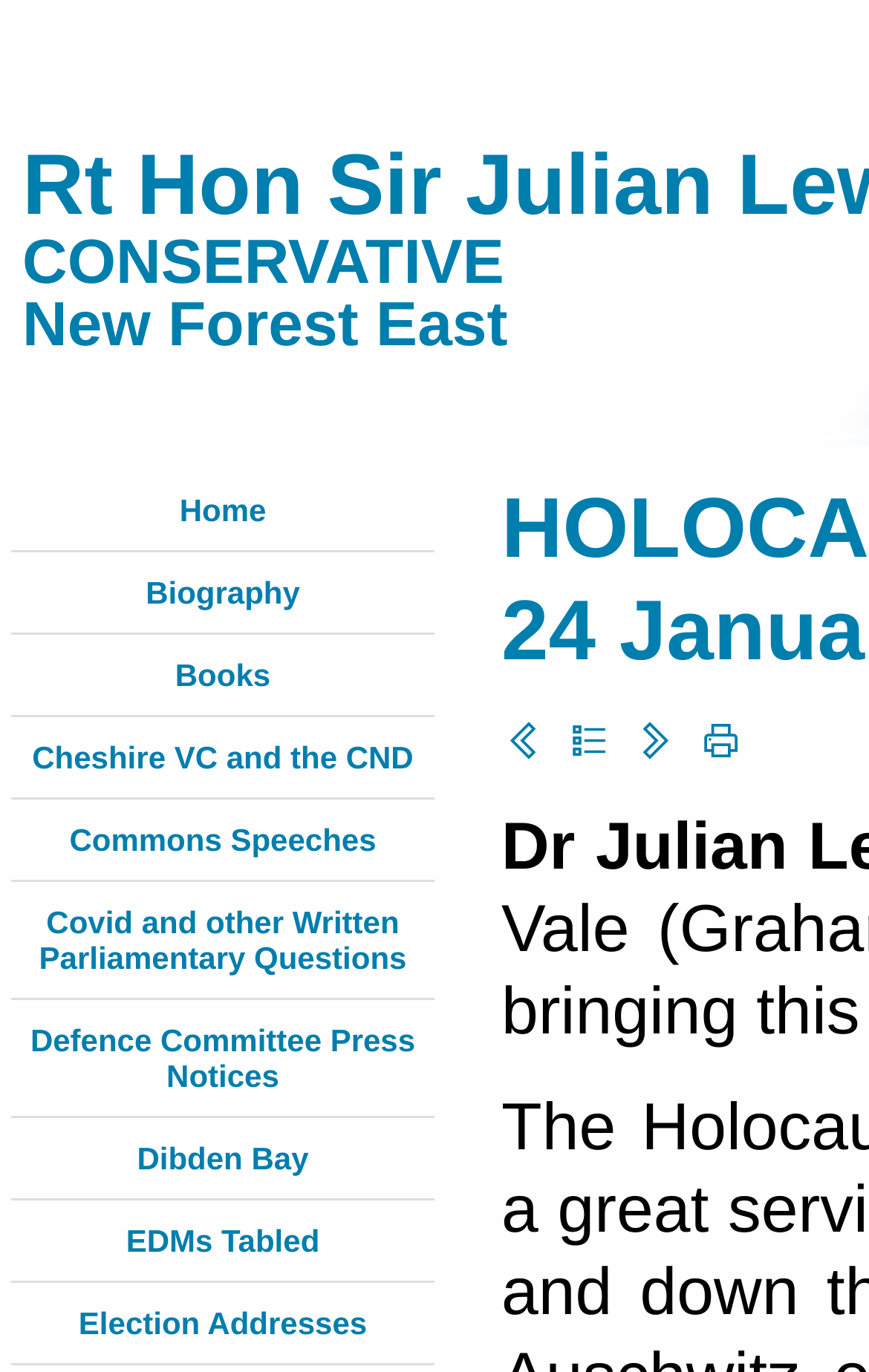Can you pinpoint the bounding box coordinates for the clickable element required for this instruction: "go to home page"? The coordinates should be four float numbers between 0 and 1, i.e., [left, top, right, bottom].

[0.207, 0.359, 0.306, 0.385]